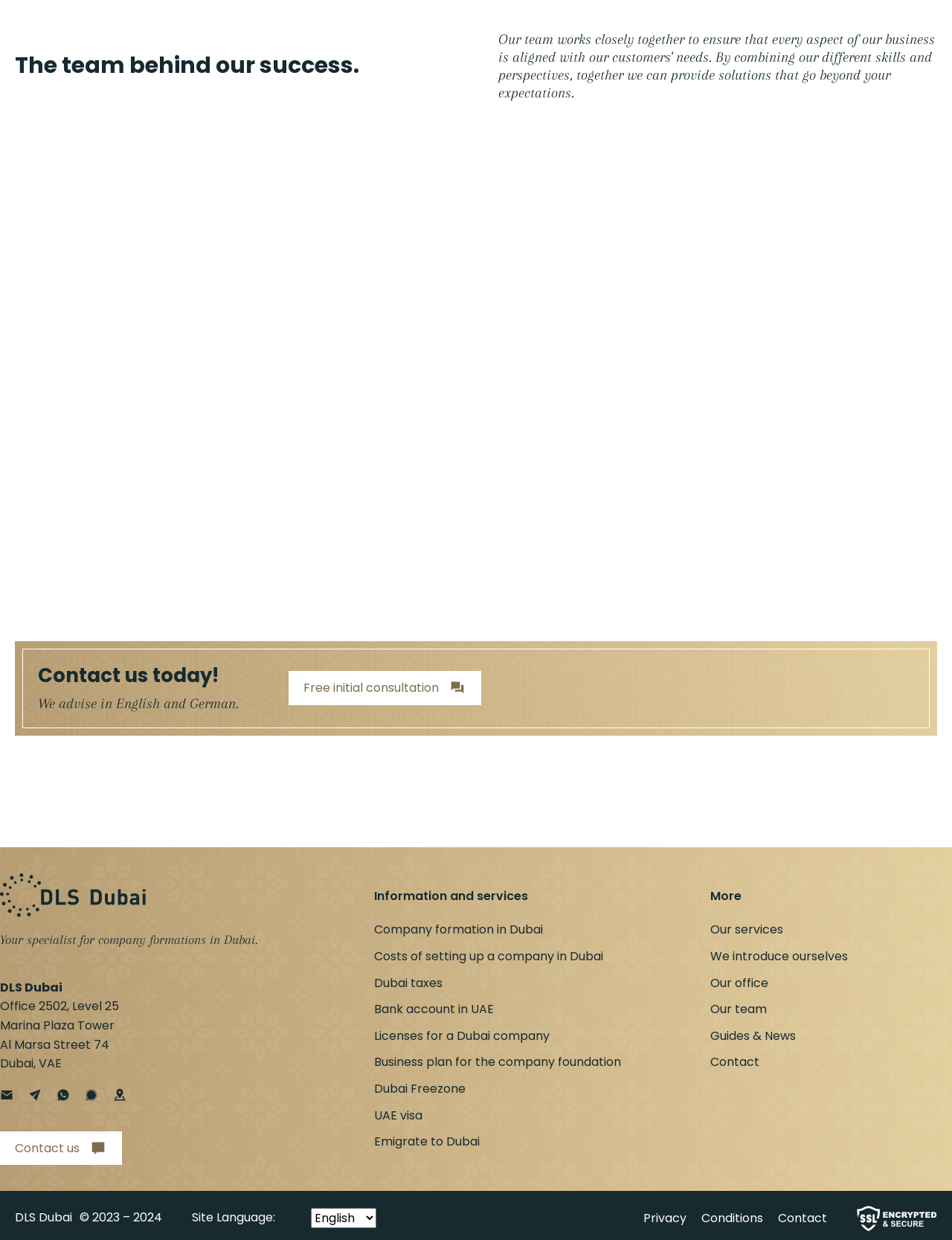What is the purpose of the 'Contact us' link?
Identify the answer in the screenshot and reply with a single word or phrase.

To contact the company